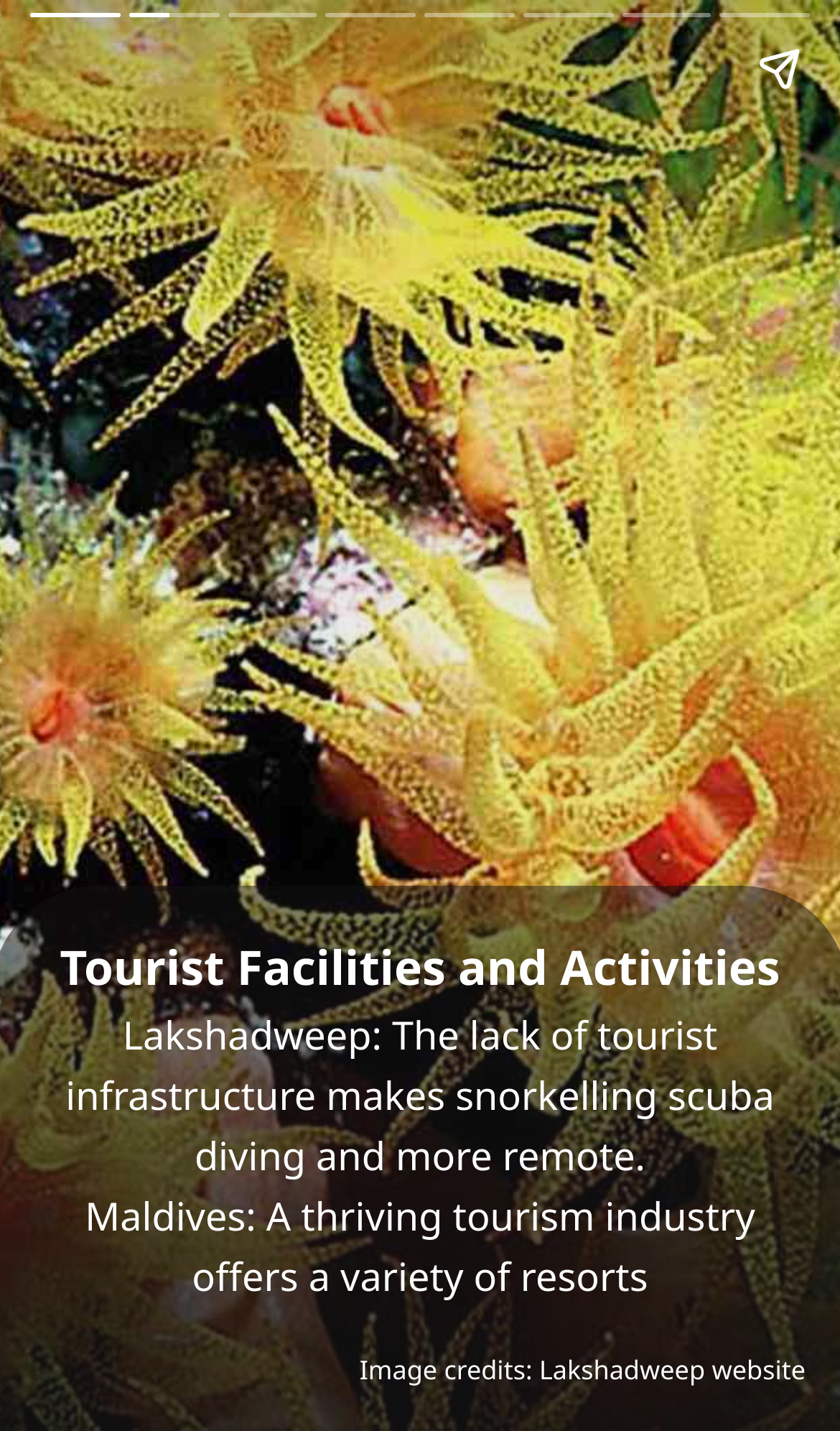Based on what you see in the screenshot, provide a thorough answer to this question: What is the source of the image credits?

The static text element at the bottom of the image mentions 'Image credits: Lakshadweep website', indicating that the image is sourced from the official Lakshadweep website.